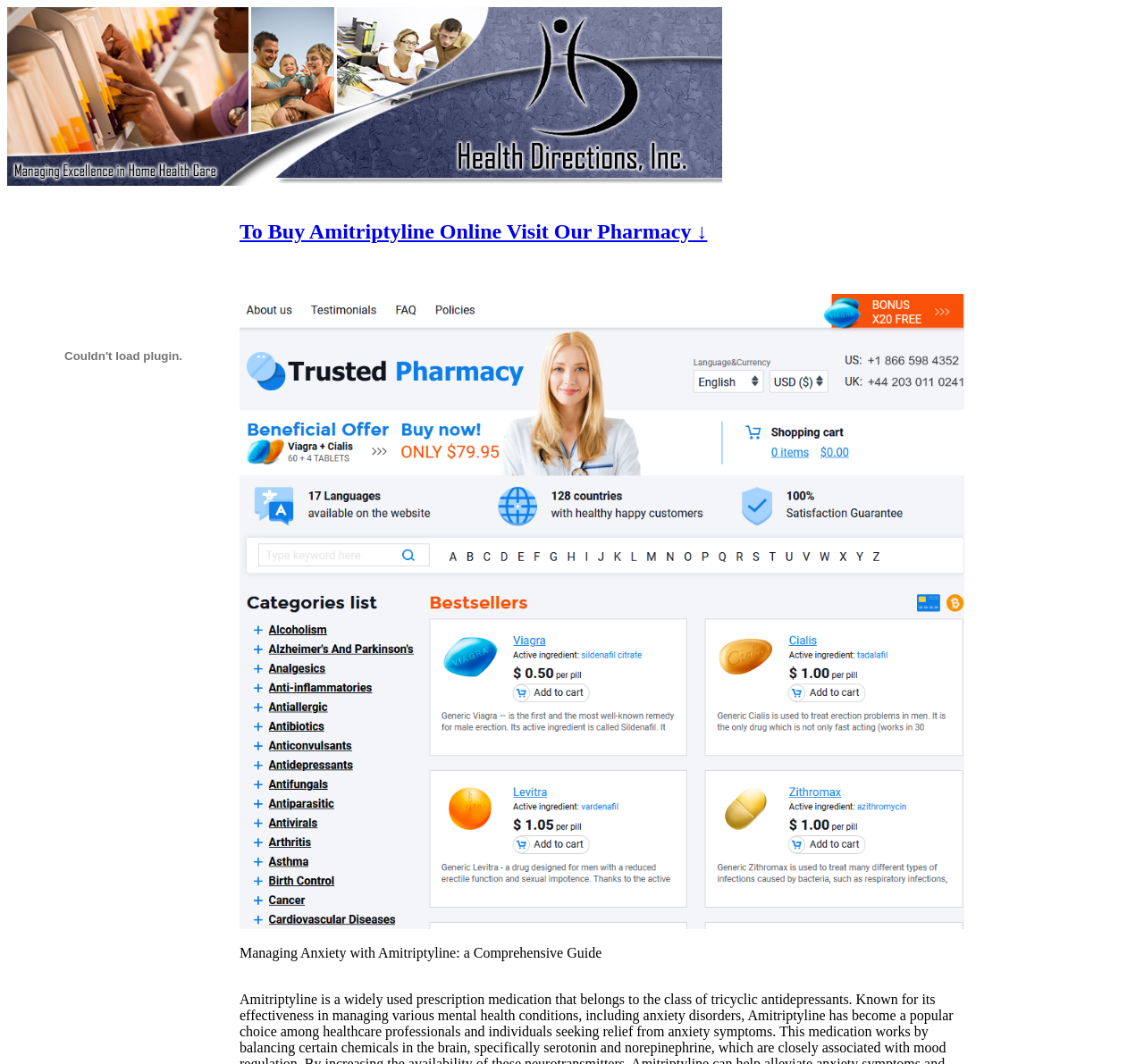Respond to the question below with a single word or phrase:
What is the position of the image relative to the heading?

Above